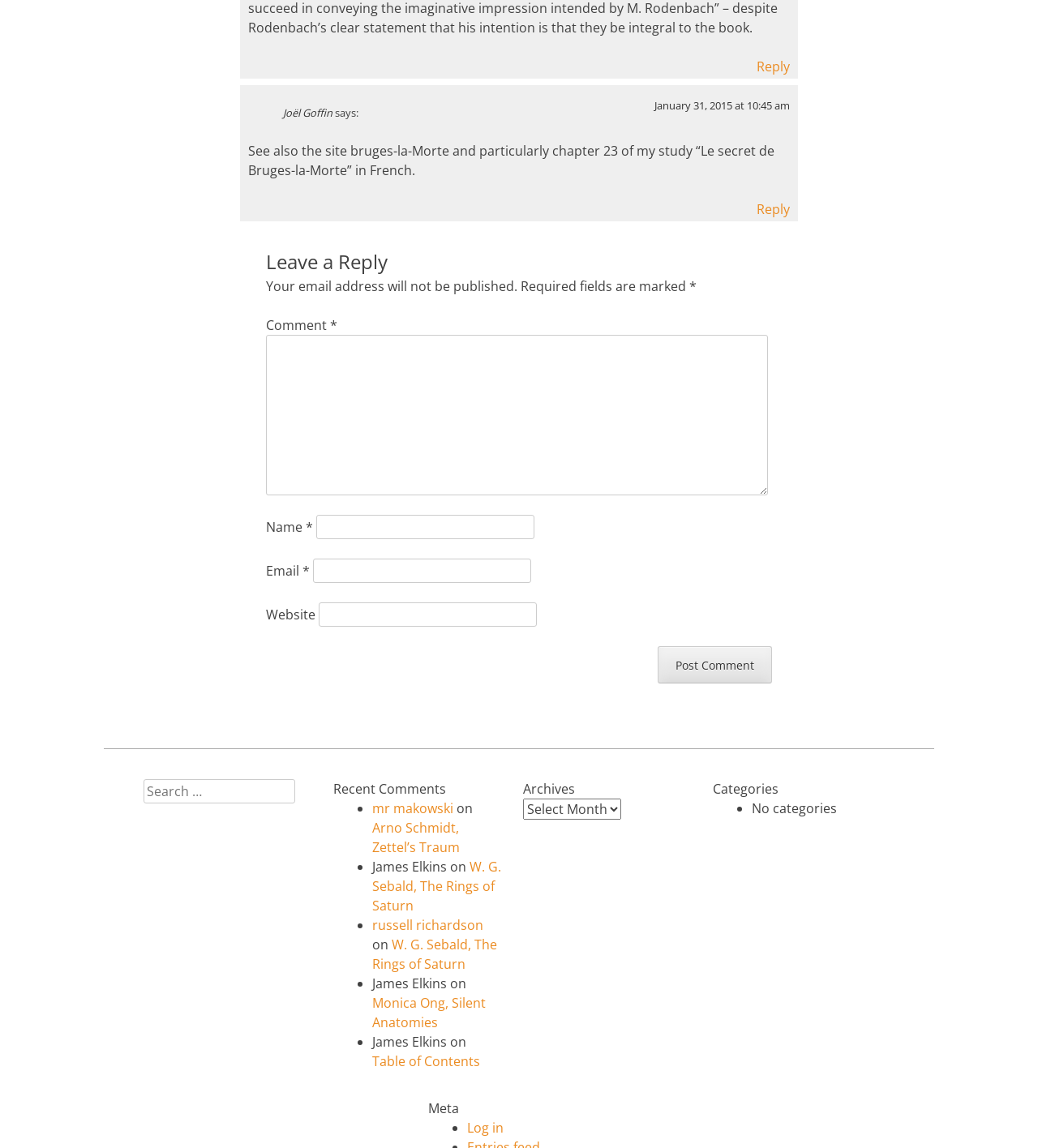Please use the details from the image to answer the following question comprehensively:
What is the purpose of the textbox with the label 'Email'?

I examined the form elements and found a textbox with the label 'Email' and a required attribute, which suggests that it is used to input an email address.